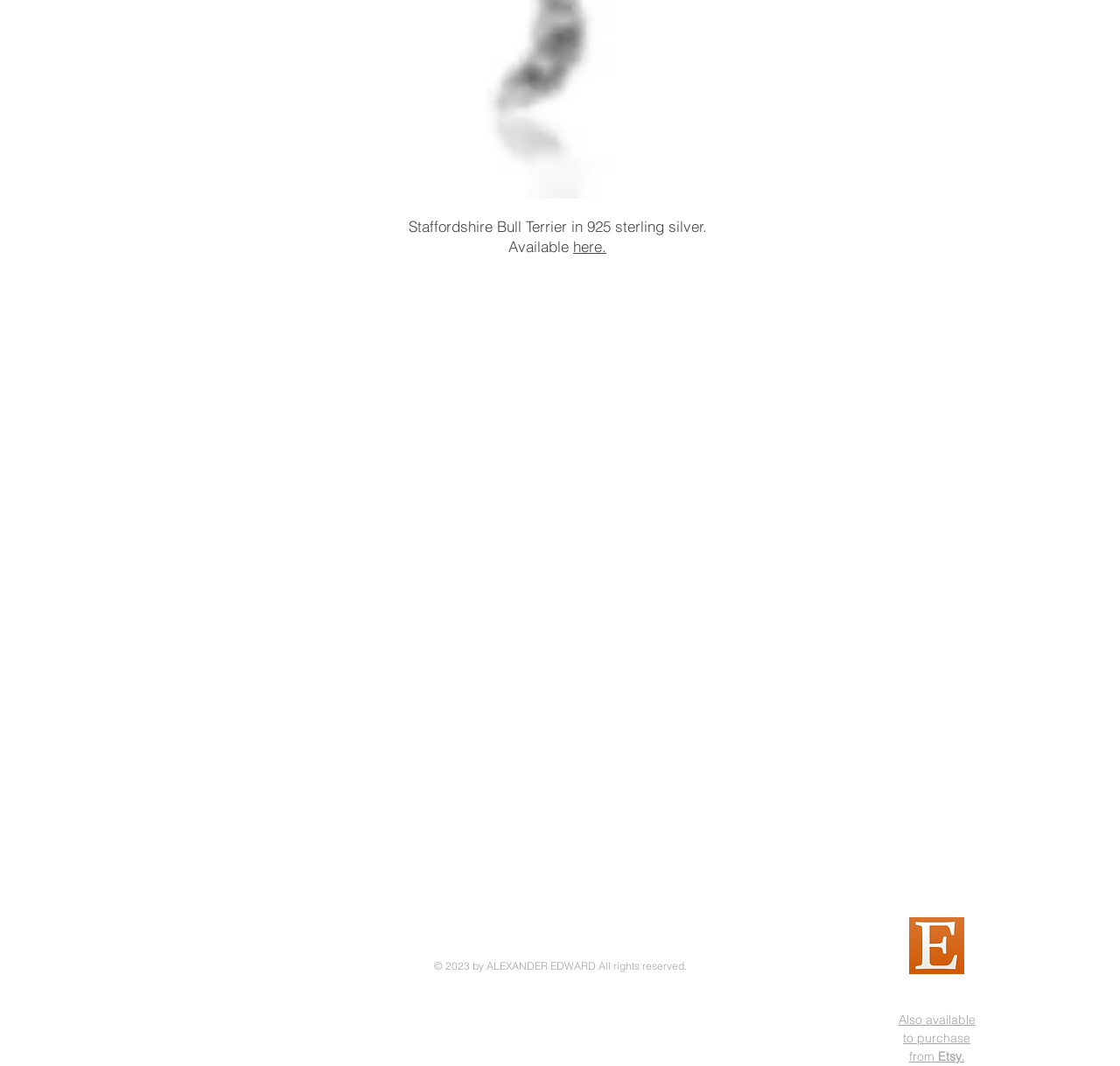What is the copyright year of the webpage?
With the help of the image, please provide a detailed response to the question.

The webpage has a static text '​ 2023 by ALEXANDER EDWARD All rights reserved' which indicates that the copyright year of the webpage is 2023.